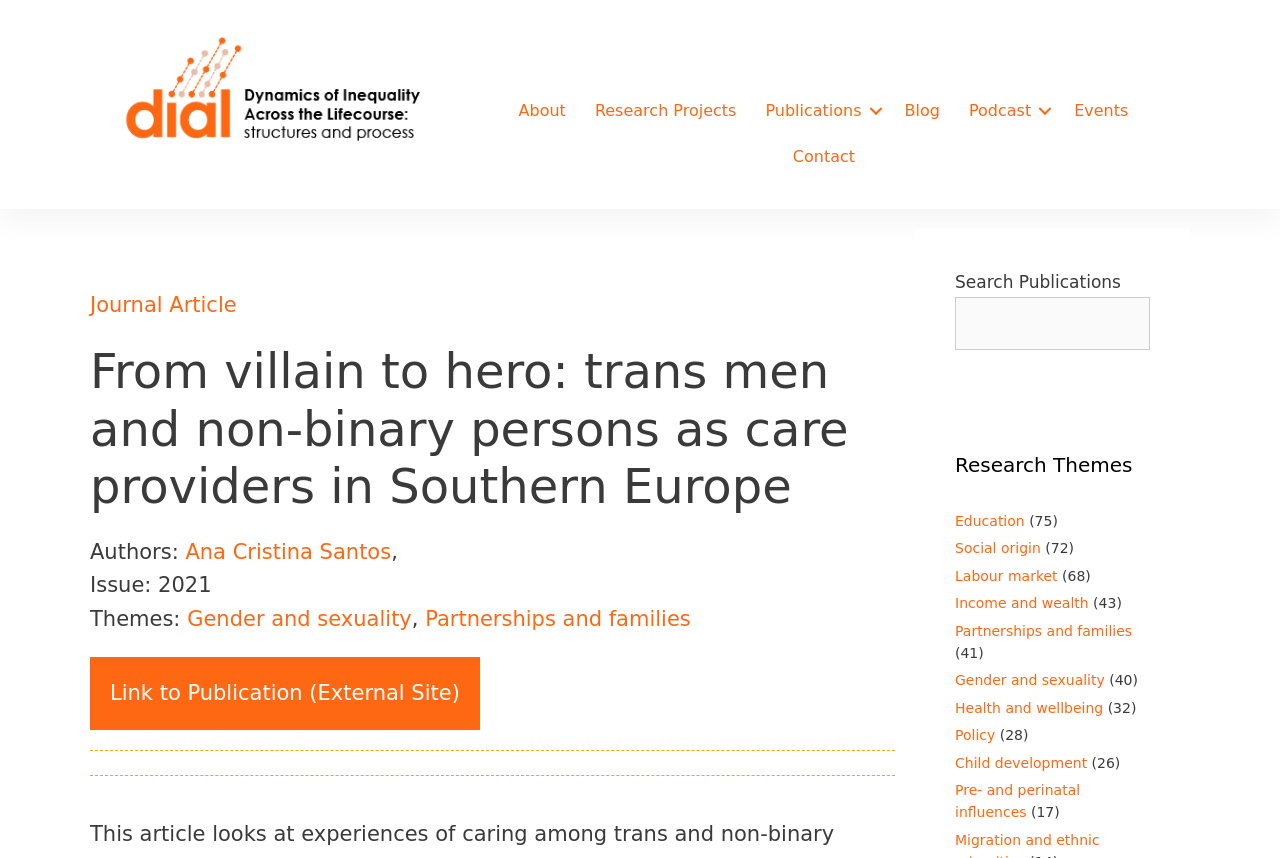Can you find the bounding box coordinates for the element to click on to achieve the instruction: "Enter email address"?

None